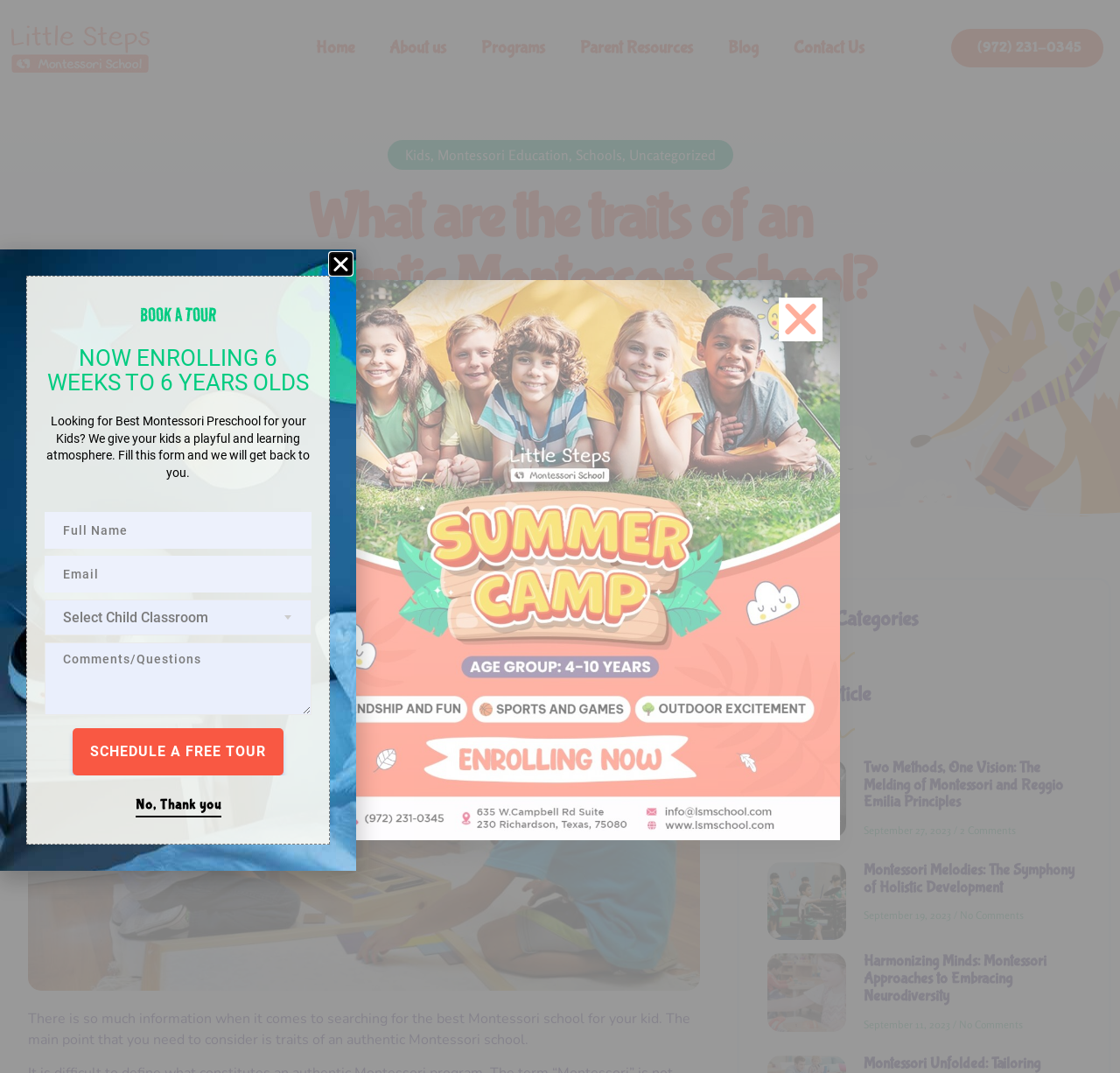Given the element description No, Thank you, identify the bounding box coordinates for the UI element on the webpage screenshot. The format should be (top-left x, top-left y, bottom-right x, bottom-right y), with values between 0 and 1.

[0.121, 0.74, 0.197, 0.762]